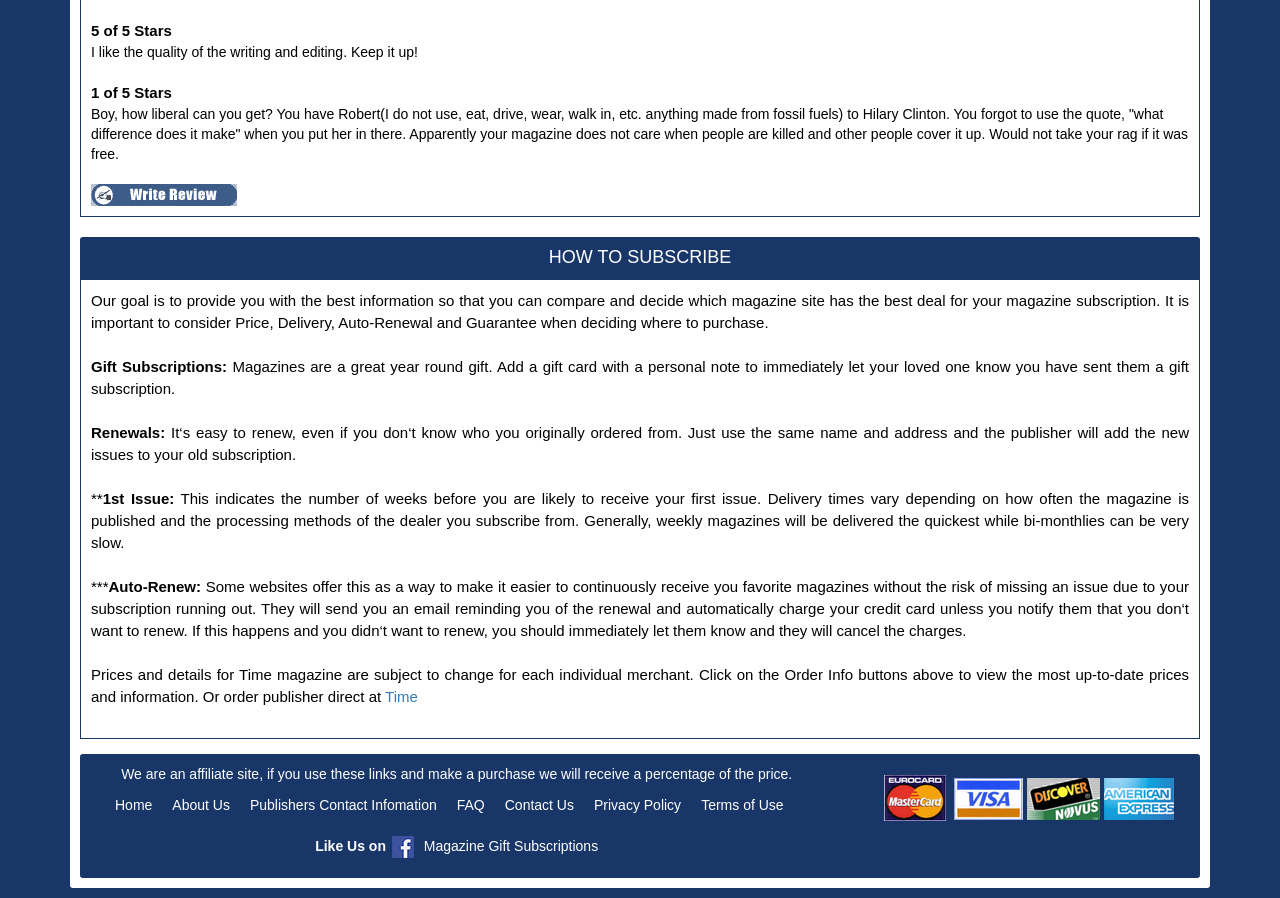Please provide a comprehensive answer to the question based on the screenshot: What is the benefit of using the website for magazine subscriptions?

The website aims to provide users with the best information to compare and decide which magazine site has the best deal for their magazine subscription, as stated in the StaticText element 'Our goal is to provide you with the best information so that you can compare and decide which magazine site has the best deal for your magazine subscription.' with bounding box coordinates [0.071, 0.325, 0.929, 0.368].